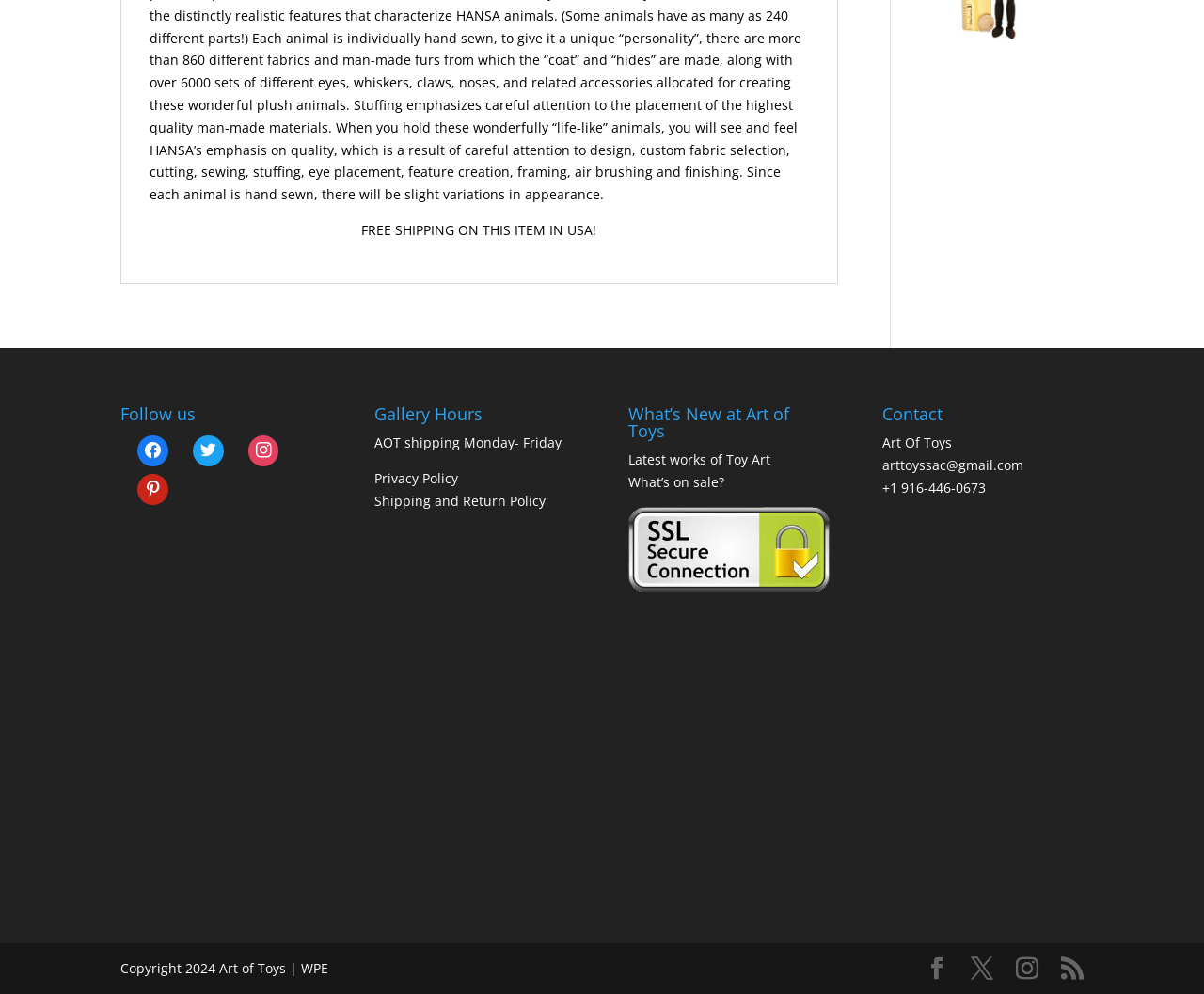Please identify the bounding box coordinates for the region that you need to click to follow this instruction: "Check the details of Are There Edible Weeds in South Carolina?".

None